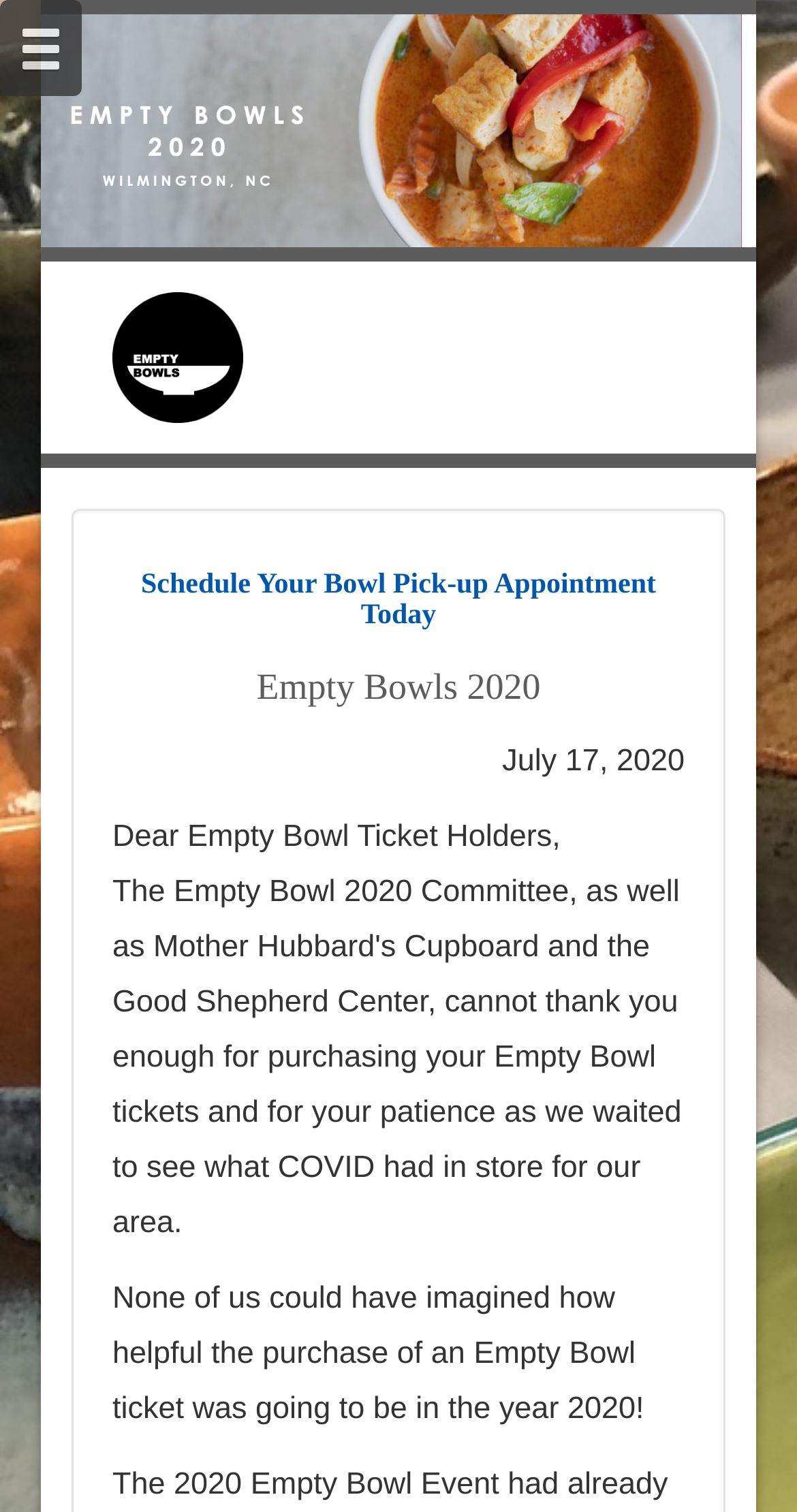Write a detailed summary of the webpage, including text, images, and layout.

The webpage is about Empty Bowls 2020, an event. At the top left, there is an event logo image, which is also a link. Below the logo, there is a navigation logo image, also a link, positioned at the top center of the page. To the left of the navigation logo, there is a mobile navigation bar button, which is not expanded.

The main content of the page starts with a heading that reads "Schedule Your Bowl Pick-up Appointment Today", which is also a link. This heading is positioned at the top center of the page, below the navigation logo. 

Below the heading, there is a title "Empty Bowls 2020" in the middle of the page. Underneath the title, there is a date "July 17, 2020" positioned at the top right. 

The main text of the page starts with a greeting "Dear Empty Bowl Ticket Holders," at the middle left of the page. The text then continues with a paragraph that expresses gratitude for the purchase of an Empty Bowl ticket, which is positioned at the bottom left of the page.